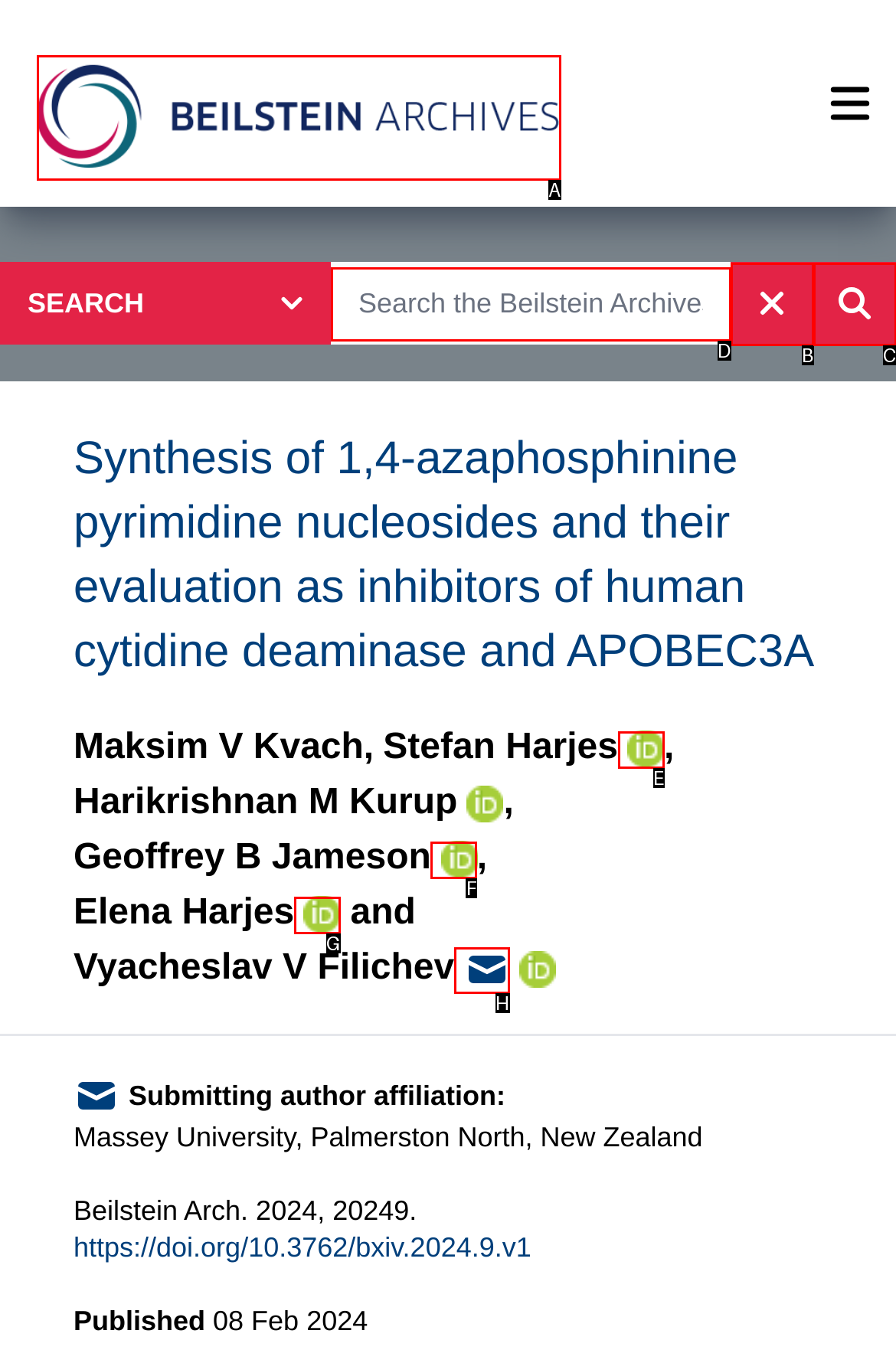Among the marked elements in the screenshot, which letter corresponds to the UI element needed for the task: Search the Beilstein Archives?

C